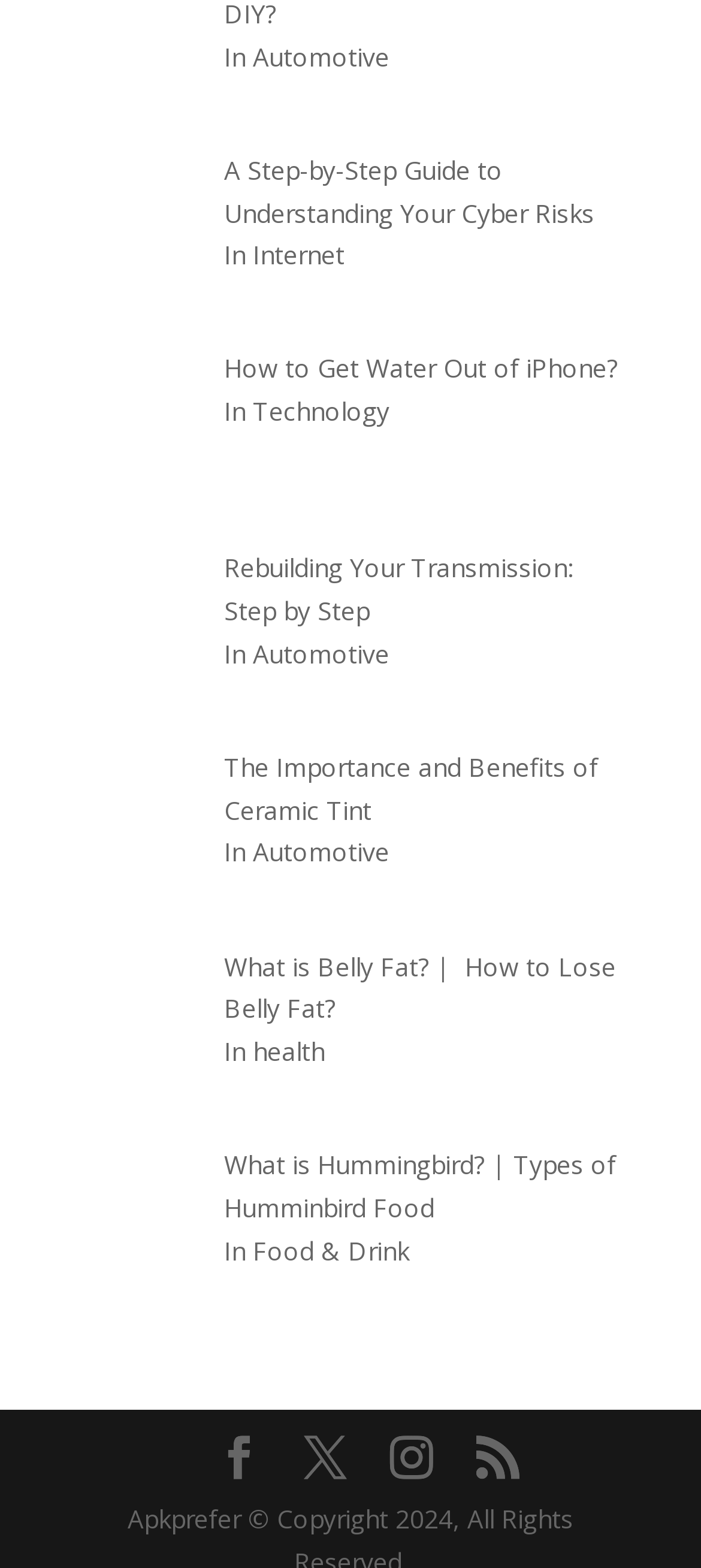Indicate the bounding box coordinates of the element that needs to be clicked to satisfy the following instruction: "Click on About us". The coordinates should be four float numbers between 0 and 1, i.e., [left, top, right, bottom].

None